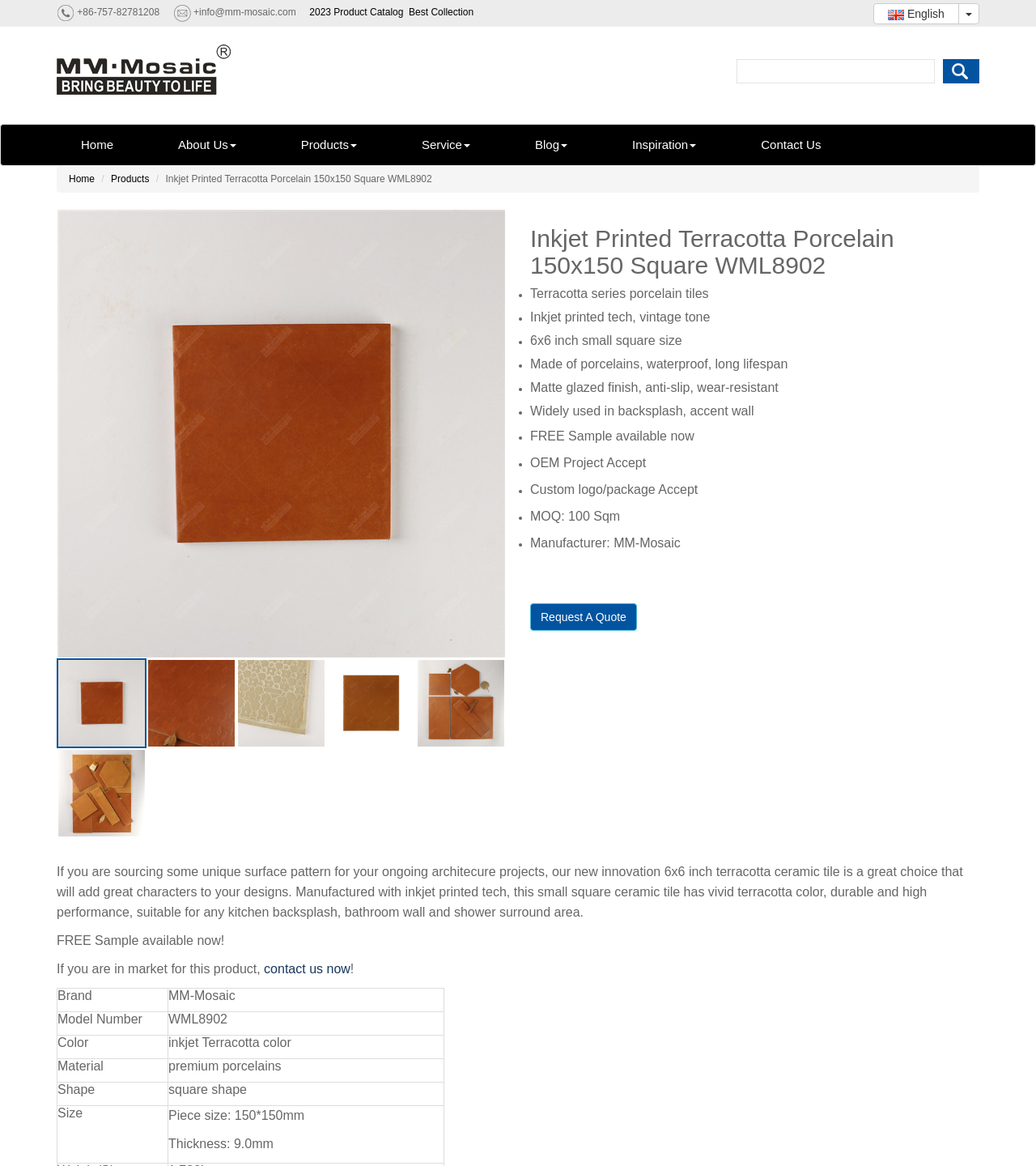Use a single word or phrase to answer the question: What is the size of the terracotta ceramic tile?

6x6 inch